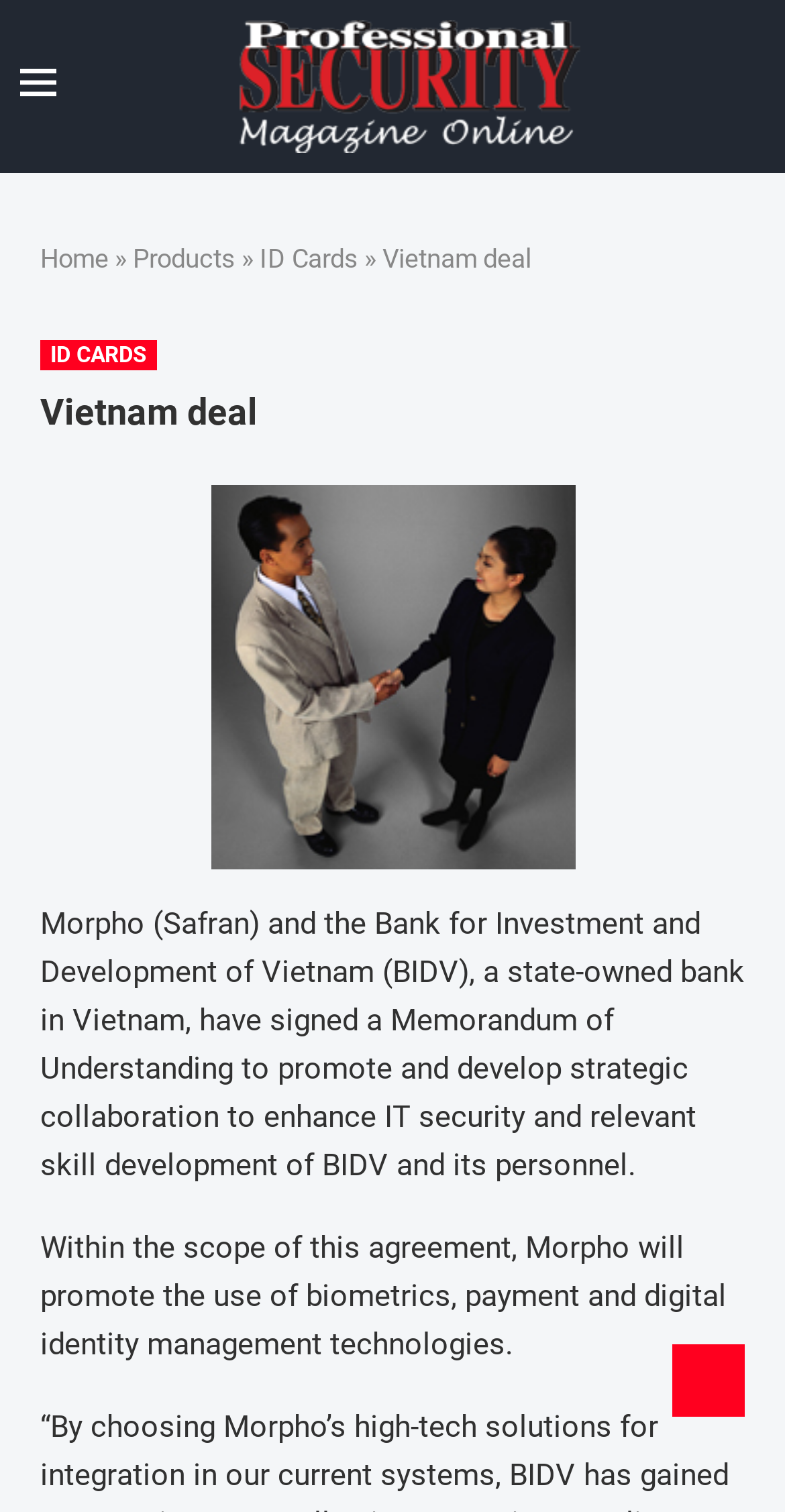Answer the question below in one word or phrase:
How many links are there in the top navigation bar?

4